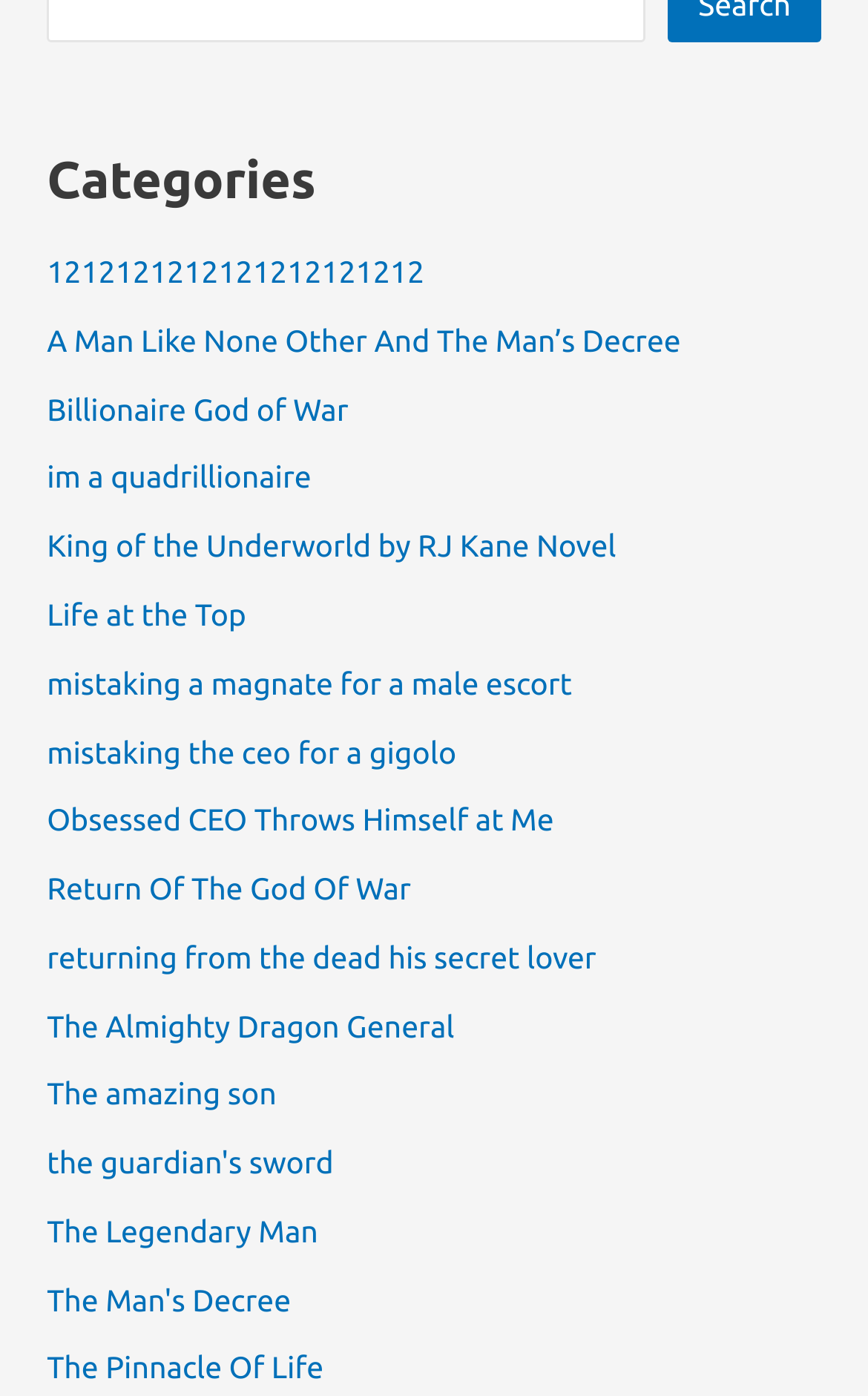What is the vertical position of the link 'King of the Underworld by RJ Kane Novel'?
Based on the image, give a concise answer in the form of a single word or short phrase.

Above the middle